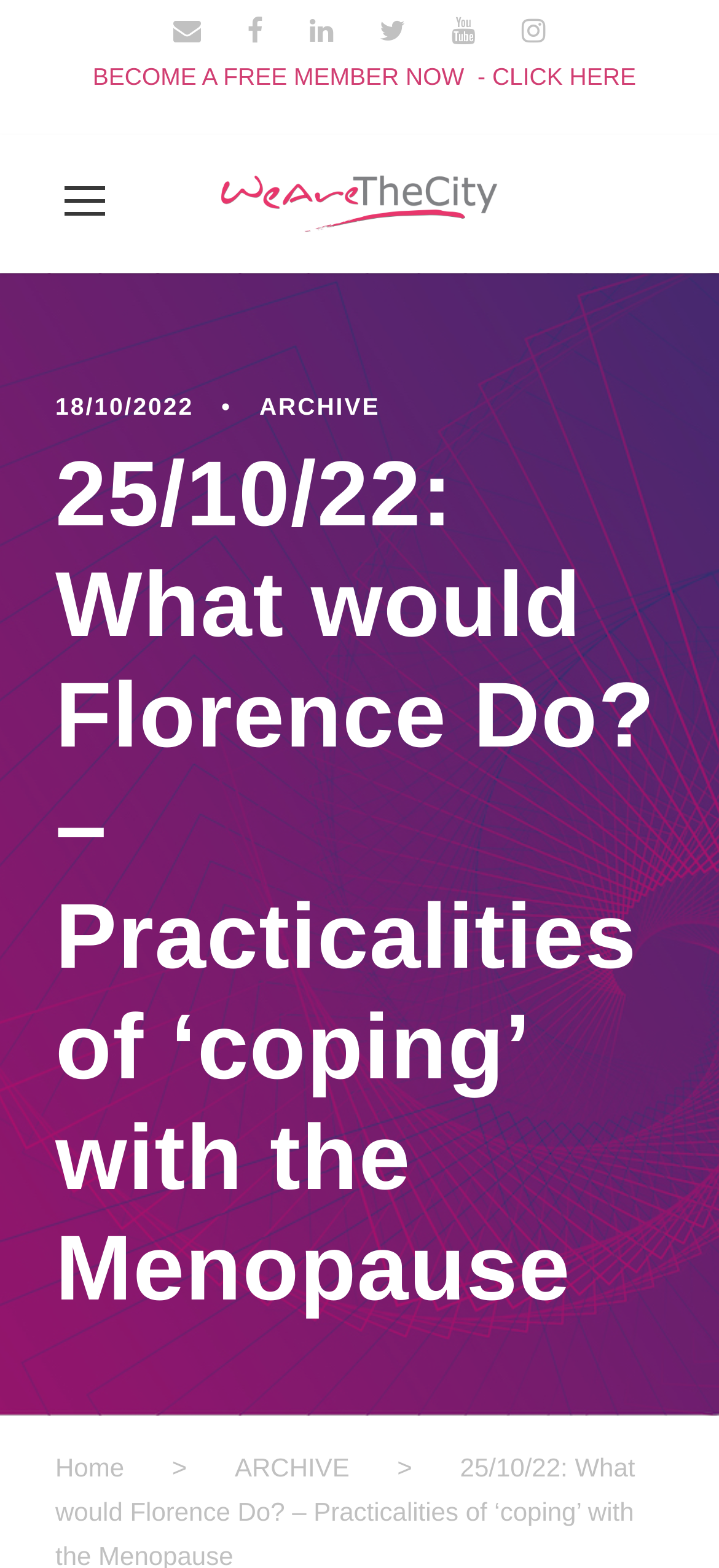Provide a comprehensive caption for the webpage.

The webpage appears to be an article or blog post about Florence Nightingale and her experiences with menopause. At the top of the page, there are several social media links, represented by icons, aligned horizontally. Below these icons, there is a prominent call-to-action button to become a free member, taking up most of the width of the page.

To the right of the call-to-action button, the WeAreTheCity logo is displayed. Below the logo, there is a date "18/10/2022" and an "ARCHIVE" link. The main article title, "What would Florence Do? – Practicalities of ‘coping’ with the Menopause", is a large heading that spans most of the page width.

The article content is not explicitly described in the accessibility tree, but it likely follows the main heading. At the bottom of the page, there are navigation links to "Home" and "ARCHIVE", with a ">" symbol in between. There is also a social media link, represented by an icon, at the bottom right corner of the page.